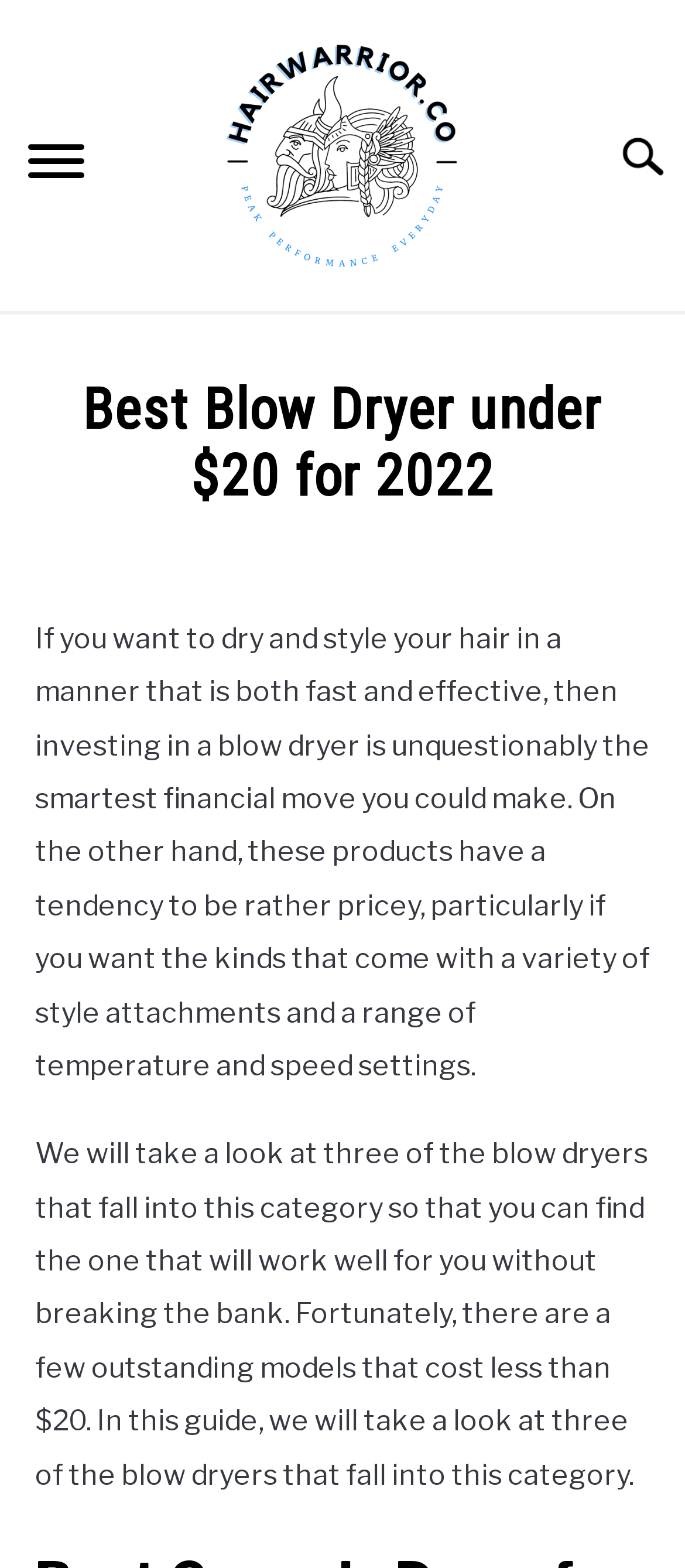Can you show the bounding box coordinates of the region to click on to complete the task described in the instruction: "Visit the 'HAIR DRYERS' page"?

[0.0, 0.455, 1.0, 0.508]